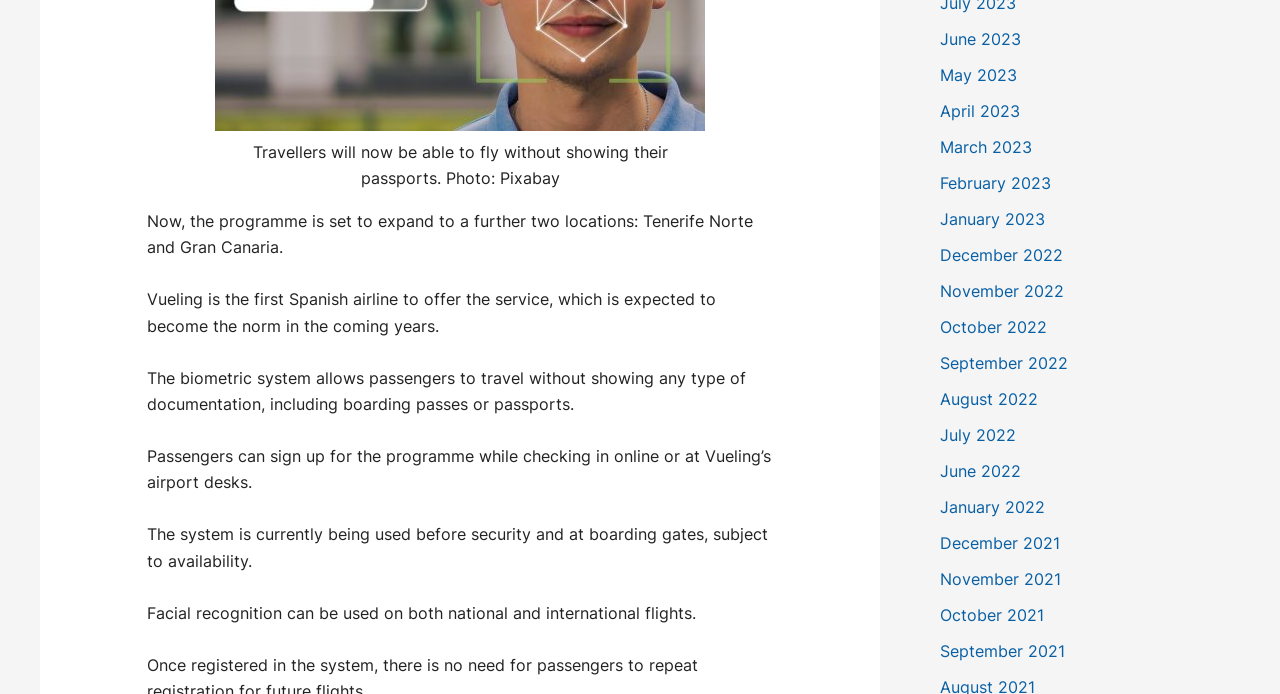Carefully examine the image and provide an in-depth answer to the question: What type of documentation is not required with biometric boarding?

The text mentions 'The biometric system allows passengers to travel without showing any type of documentation, including boarding passes or passports.' This indicates that passengers do not need to show their passports with biometric boarding.